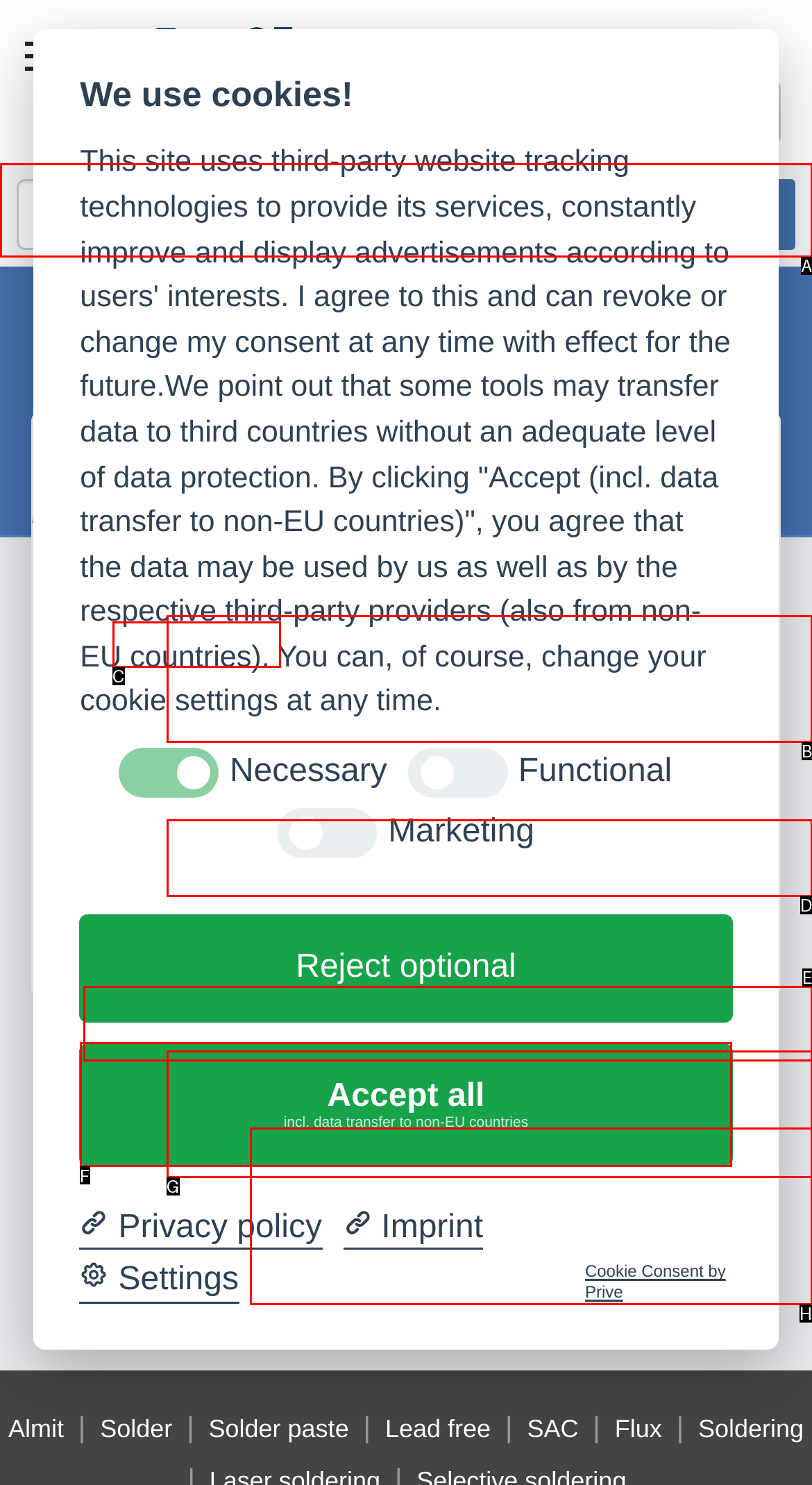Identify the appropriate choice to fulfill this task: Click on the 'TECHNOLOGY' link
Respond with the letter corresponding to the correct option.

A